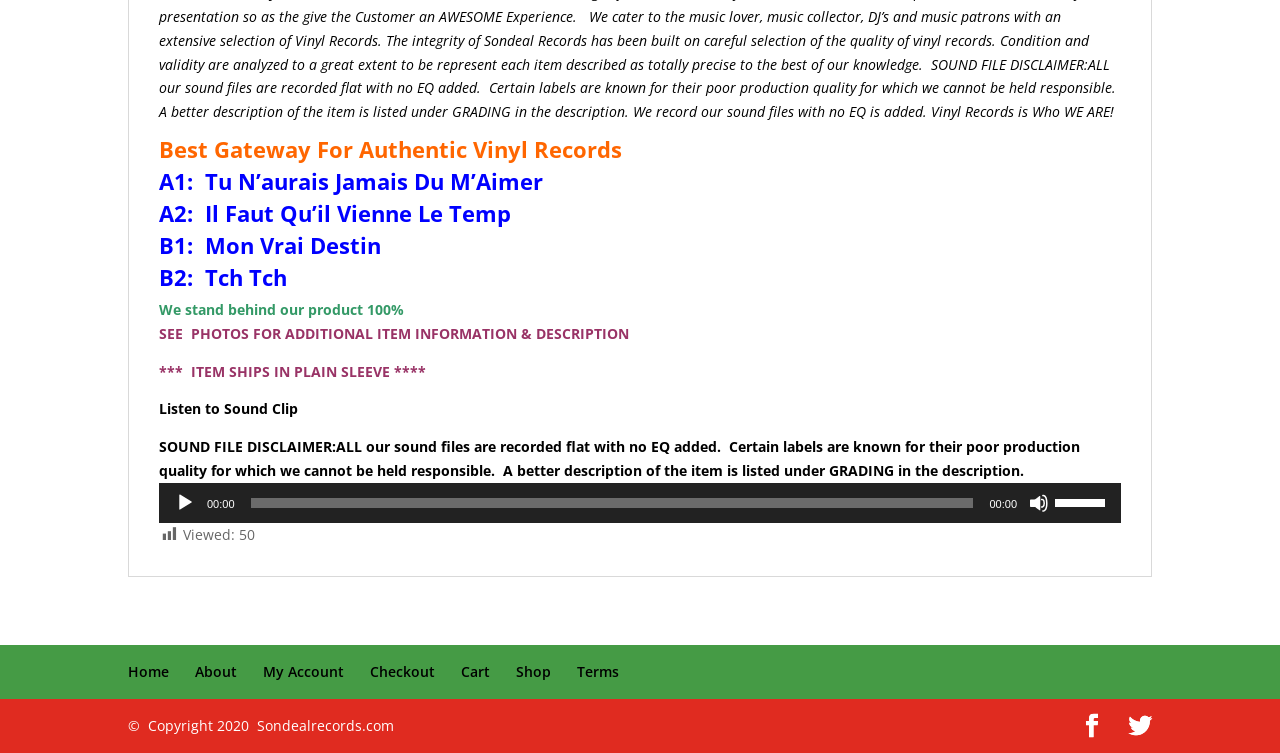Locate the bounding box coordinates of the element's region that should be clicked to carry out the following instruction: "Mute the audio". The coordinates need to be four float numbers between 0 and 1, i.e., [left, top, right, bottom].

[0.804, 0.654, 0.82, 0.681]